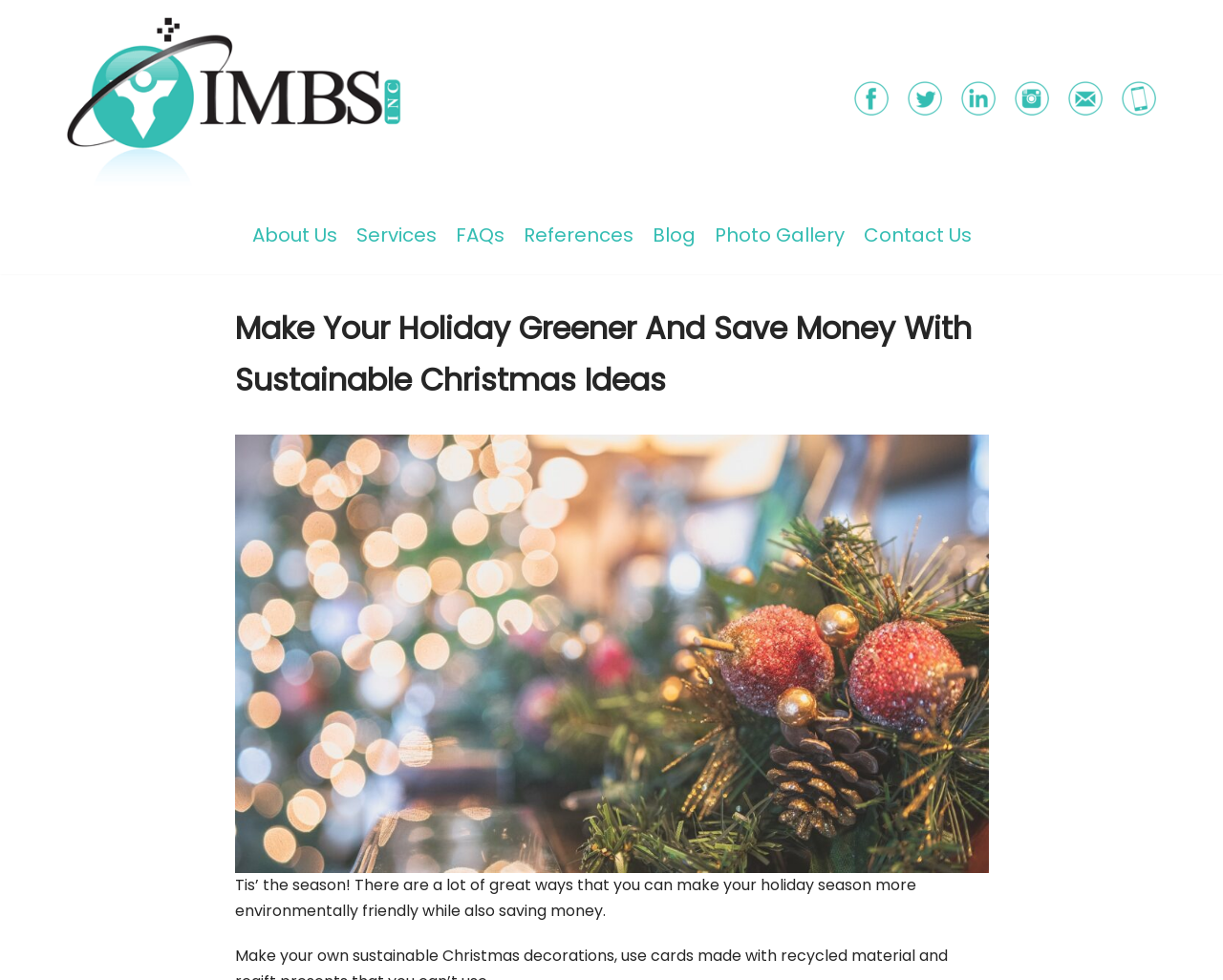Extract the bounding box coordinates for the described element: "Sock Monkey Press". The coordinates should be represented as four float numbers between 0 and 1: [left, top, right, bottom].

None